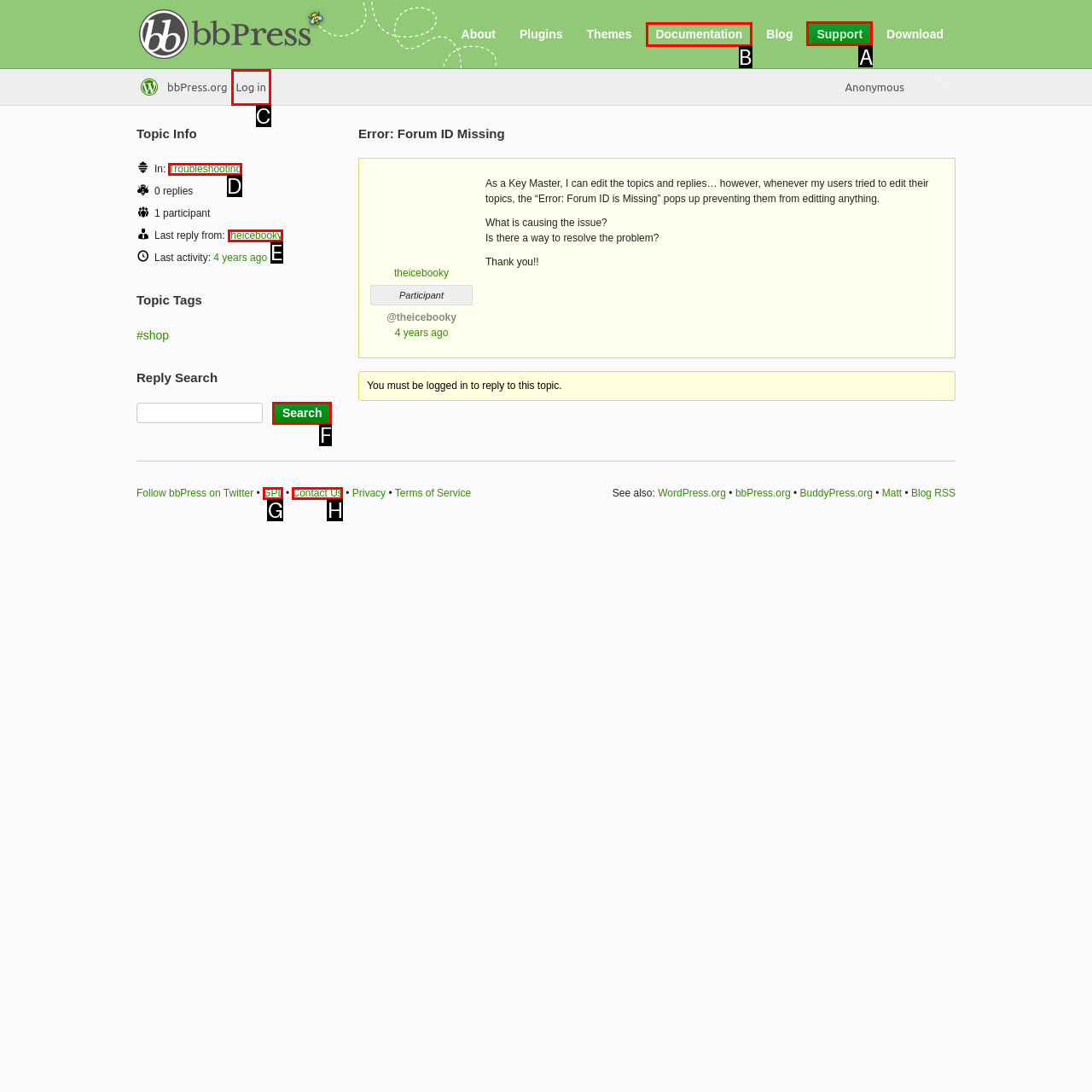Identify the HTML element you need to click to achieve the task: Click on the 'Support' link. Respond with the corresponding letter of the option.

A